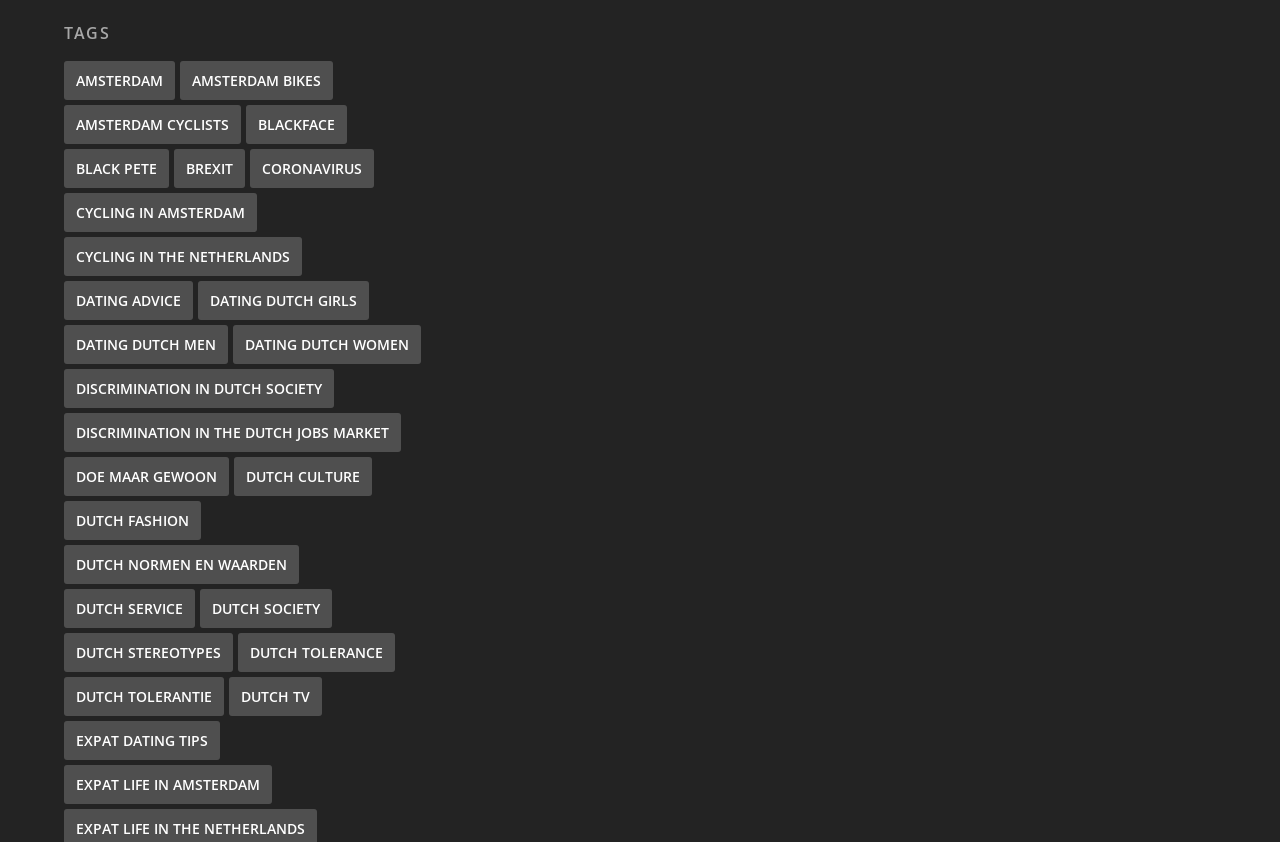Please determine the bounding box coordinates of the element to click on in order to accomplish the following task: "Explore 'expat life in Amsterdam'". Ensure the coordinates are four float numbers ranging from 0 to 1, i.e., [left, top, right, bottom].

[0.05, 0.922, 0.212, 0.968]